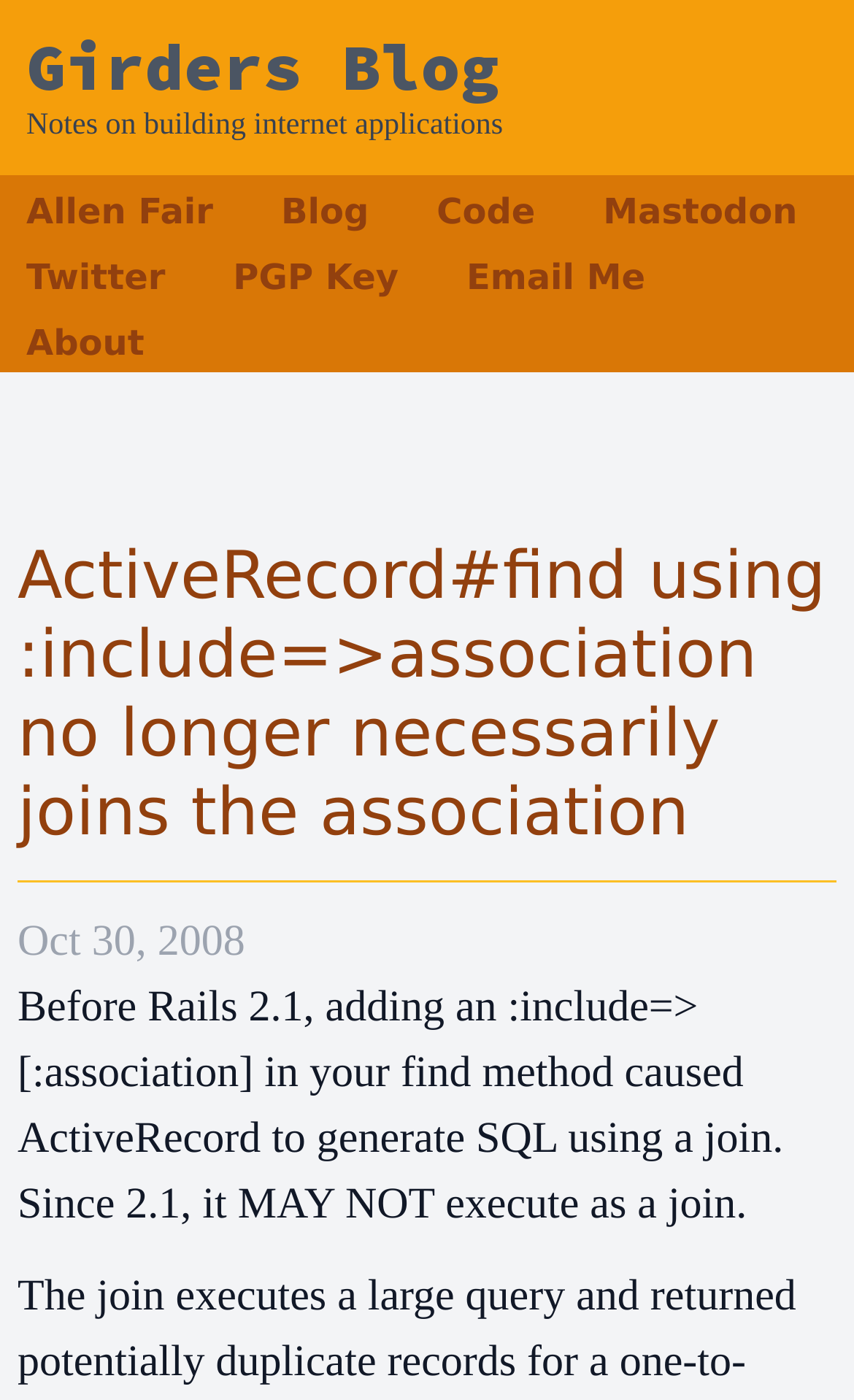Determine the bounding box coordinates for the area that needs to be clicked to fulfill this task: "go to Girders Blog". The coordinates must be given as four float numbers between 0 and 1, i.e., [left, top, right, bottom].

[0.031, 0.017, 0.585, 0.077]